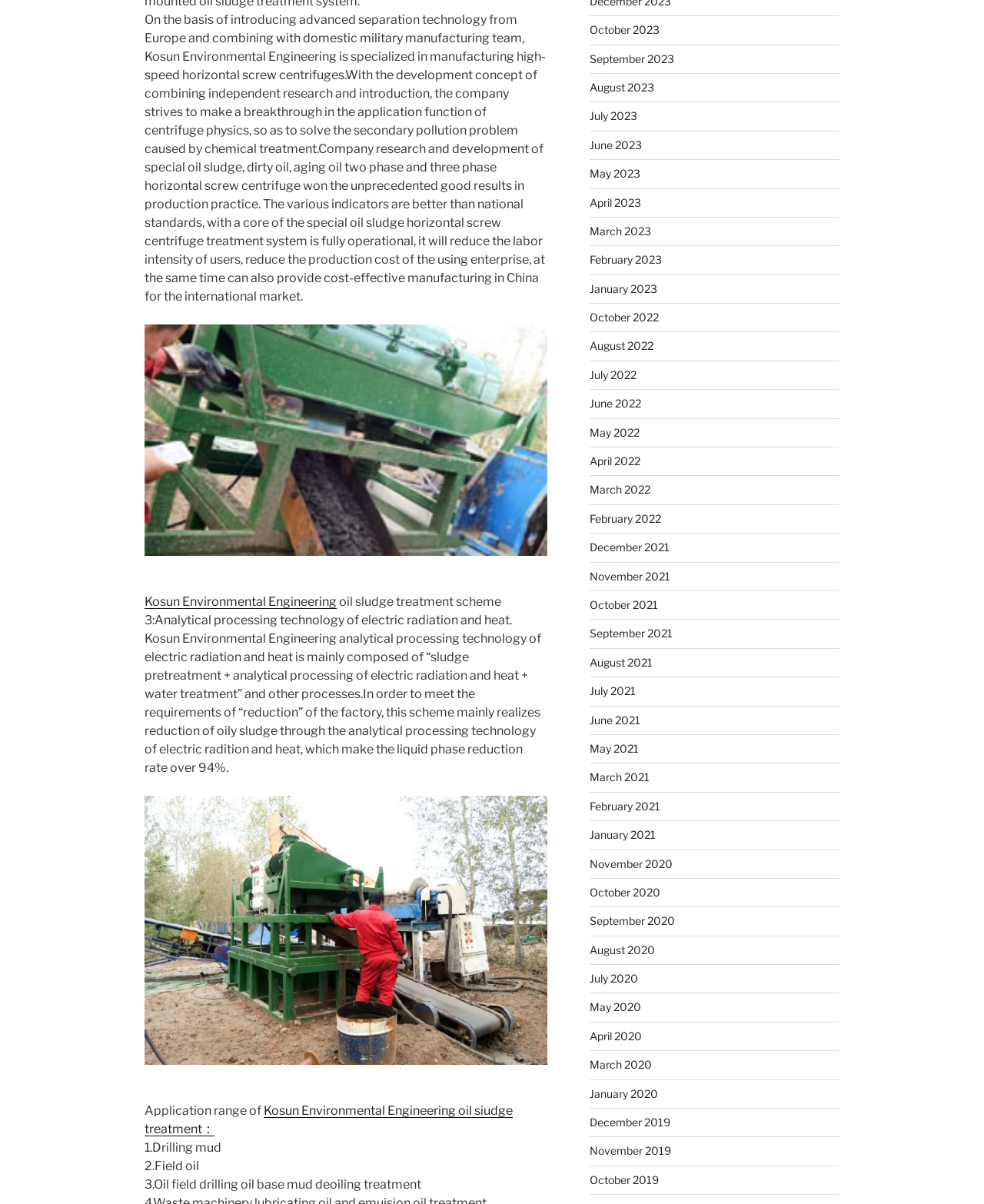Answer the following inquiry with a single word or phrase:
How many months are listed in the webpage's archive section?

36